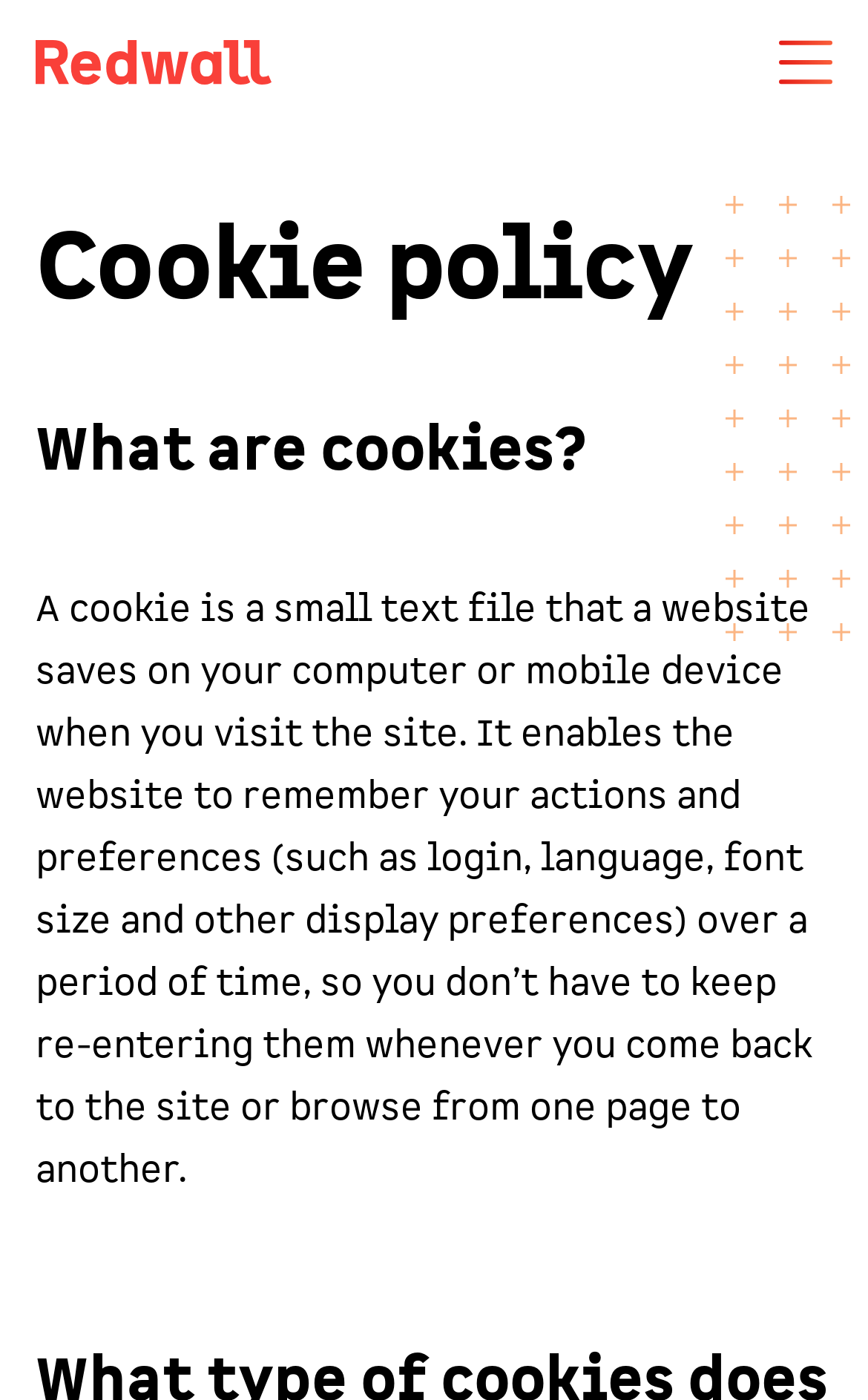What is the topic of the webpage?
Look at the screenshot and give a one-word or phrase answer.

Cookies